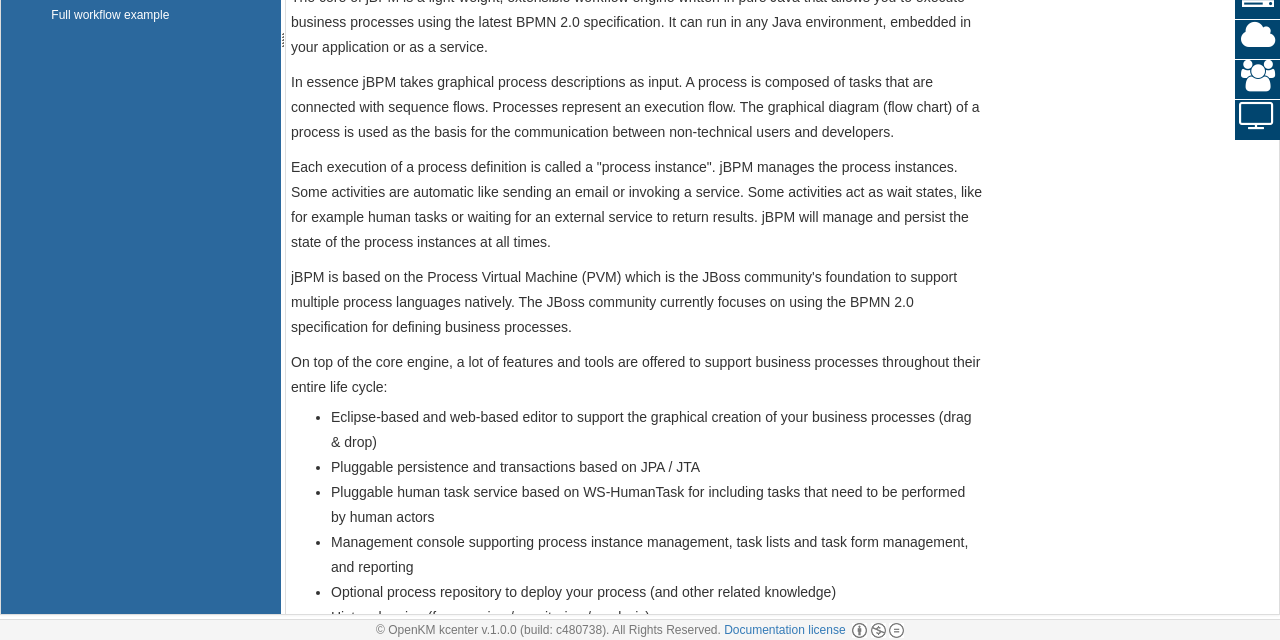Find and provide the bounding box coordinates for the UI element described with: "Full workflow example".

[0.04, 0.013, 0.132, 0.035]